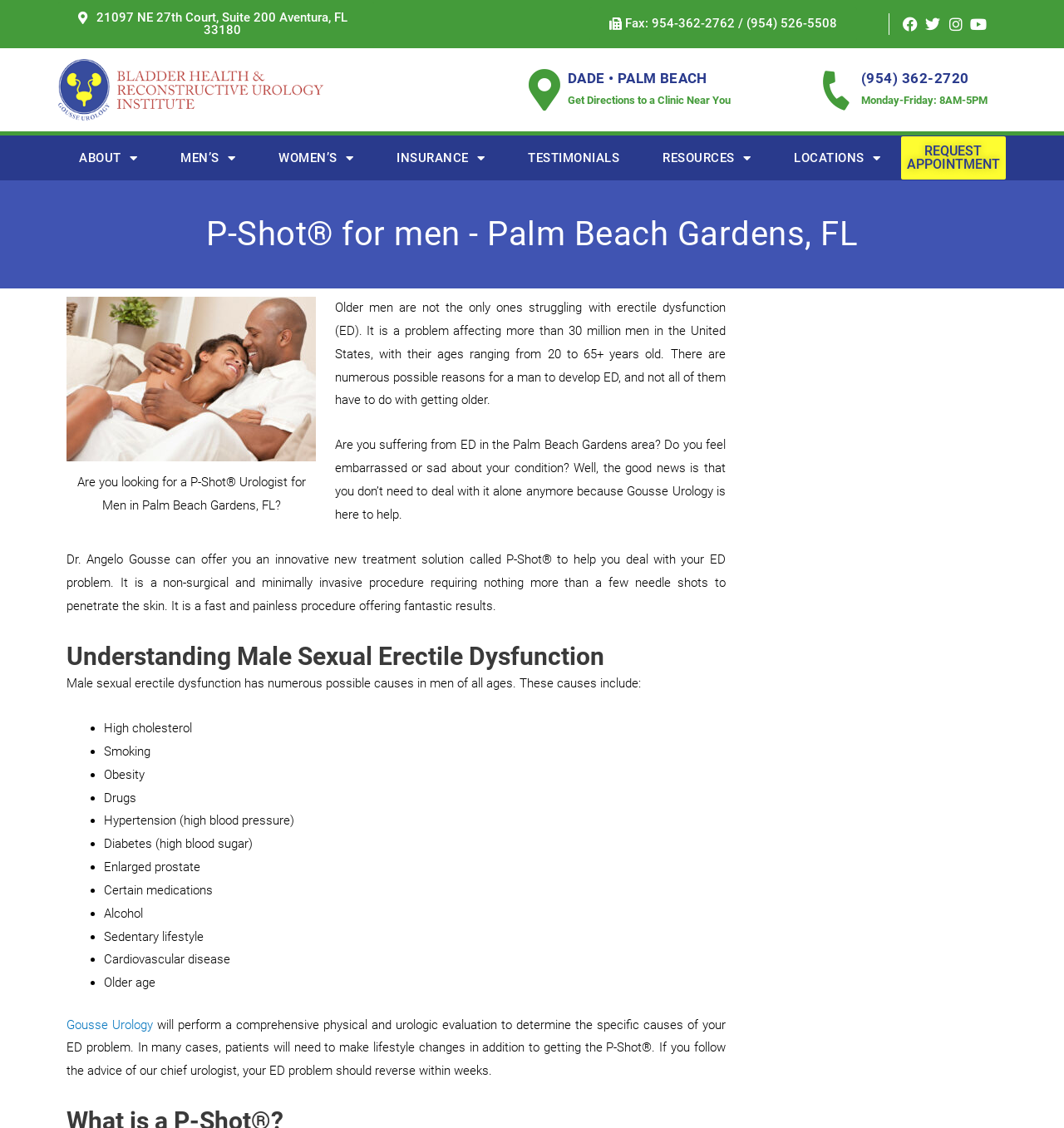Please specify the bounding box coordinates of the clickable region to carry out the following instruction: "Call the office". The coordinates should be four float numbers between 0 and 1, in the format [left, top, right, bottom].

[0.809, 0.062, 0.911, 0.077]